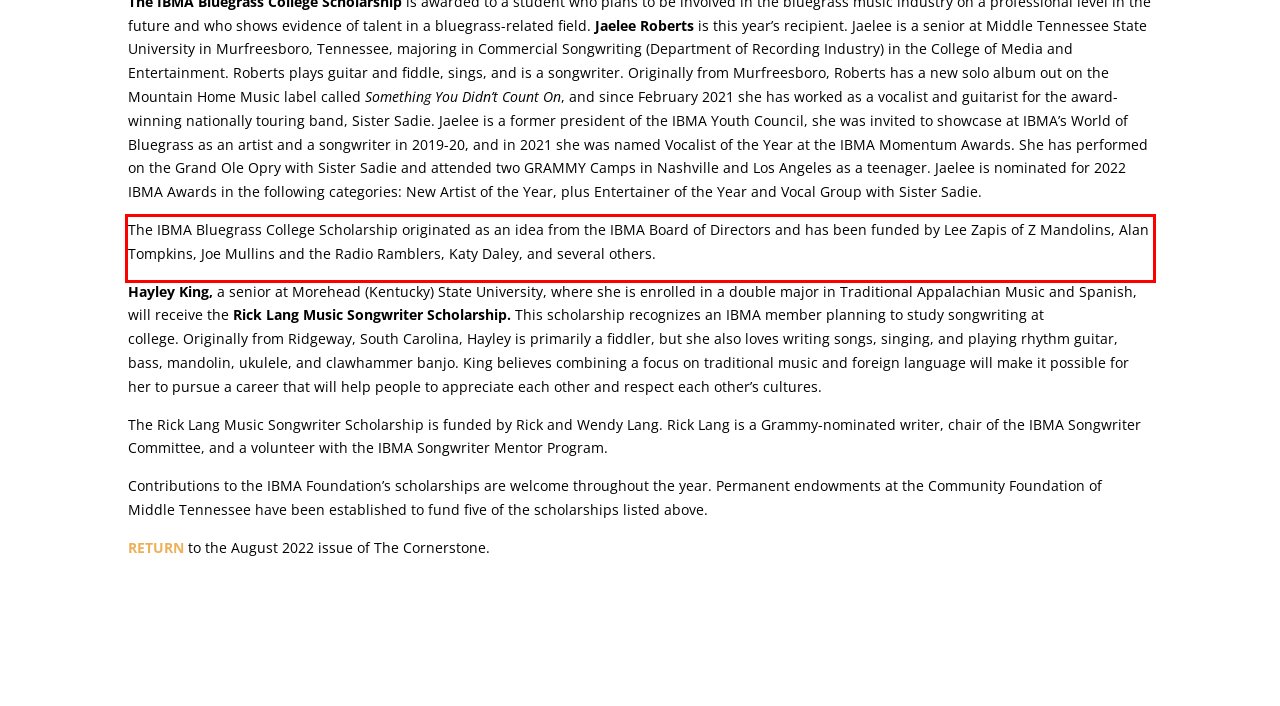Identify the text within the red bounding box on the webpage screenshot and generate the extracted text content.

The IBMA Bluegrass College Scholarship originated as an idea from the IBMA Board of Directors and has been funded by Lee Zapis of Z Mandolins, Alan Tompkins, Joe Mullins and the Radio Ramblers, Katy Daley, and several others.